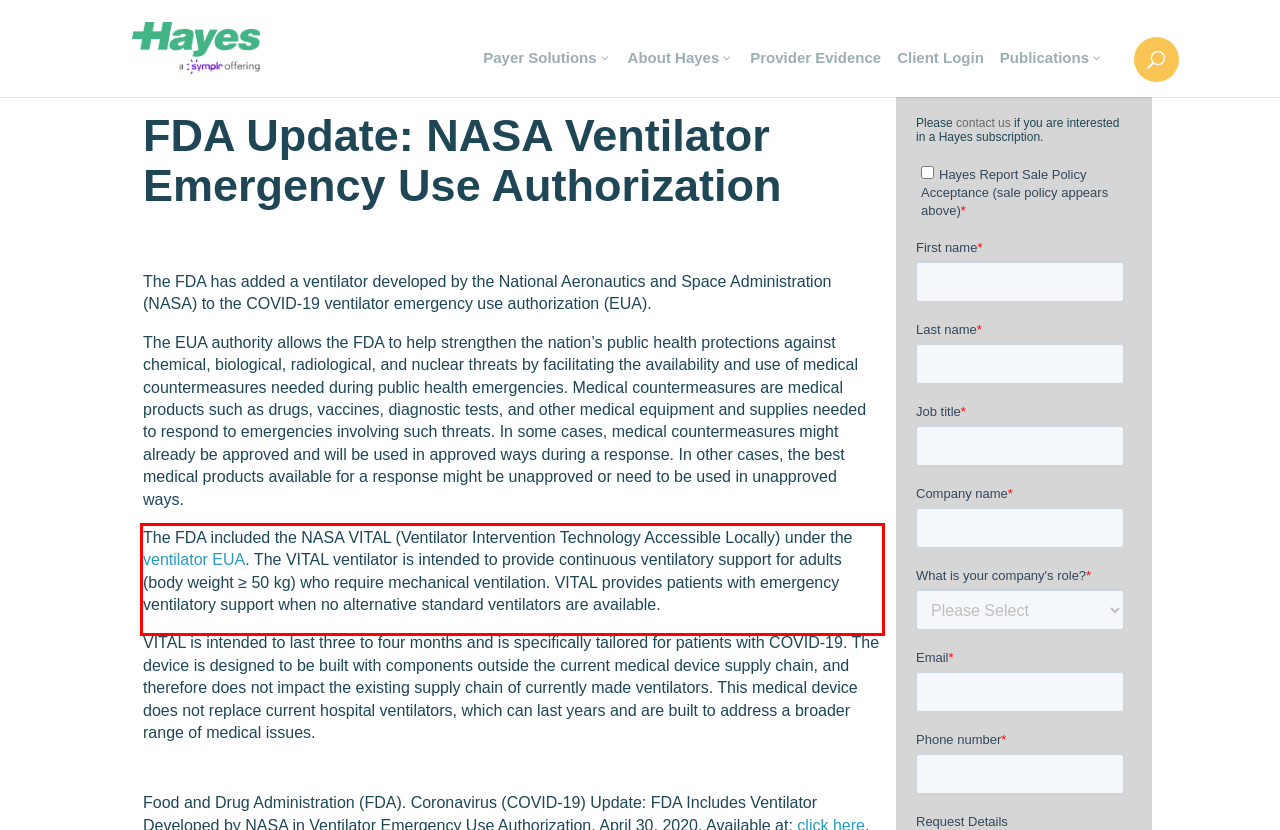Locate the red bounding box in the provided webpage screenshot and use OCR to determine the text content inside it.

The FDA included the NASA VITAL (Ventilator Intervention Technology Accessible Locally) under the ventilator EUA. The VITAL ventilator is intended to provide continuous ventilatory support for adults (body weight ≥ 50 kg) who require mechanical ventilation. VITAL provides patients with emergency ventilatory support when no alternative standard ventilators are available.